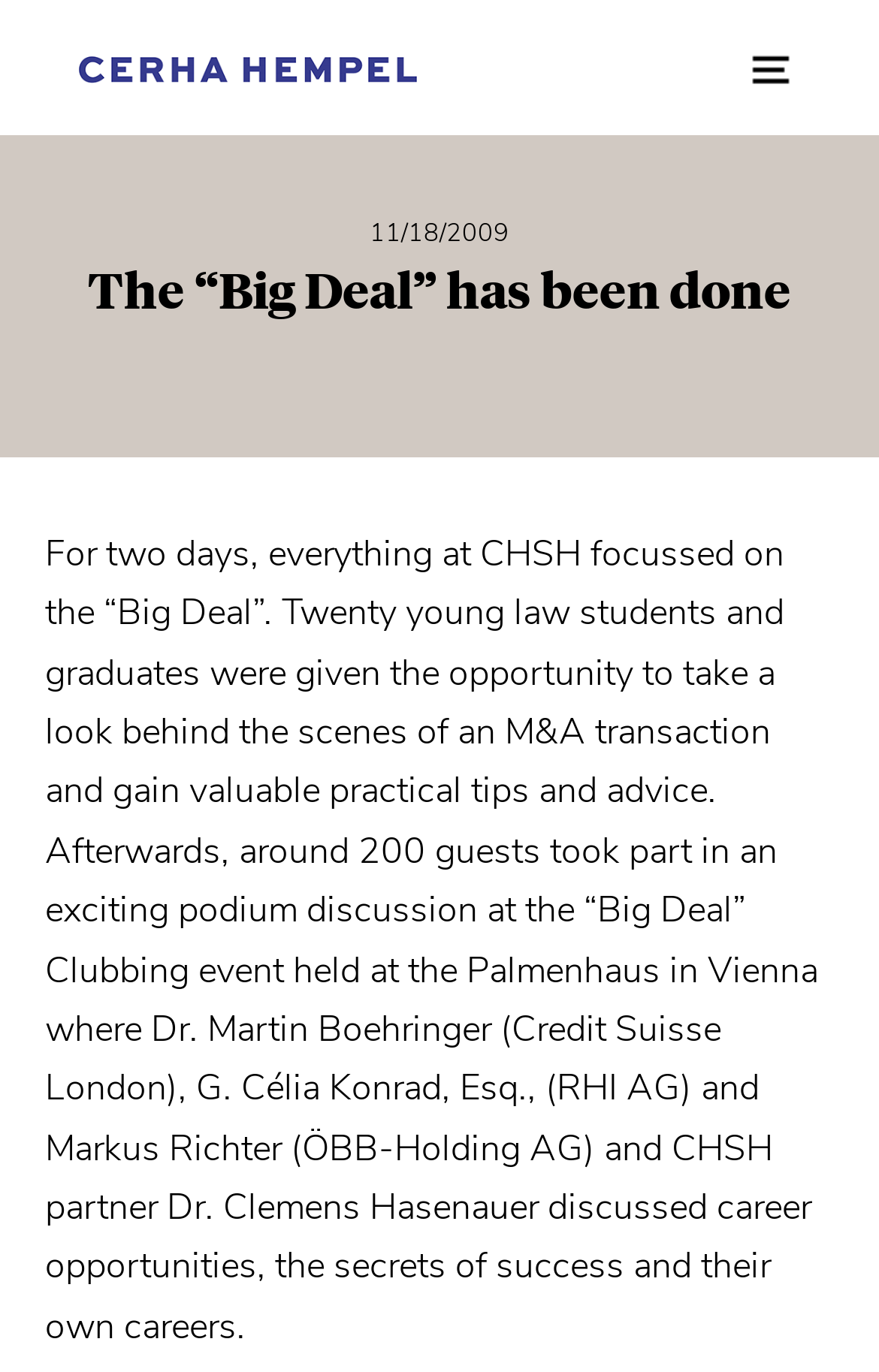Construct a thorough caption encompassing all aspects of the webpage.

The webpage appears to be an article or news page from a law firm, CERHA HEMPEL Rechtsanwälte GmbH. At the top left, there is a link to the law firm's homepage, accompanied by a logo image of the firm. On the top right, there is a navigation image, likely a button or icon for navigating the website.

Below the navigation image, there is a timestamp indicating the date "11/18/2009". The main content of the page is a heading that reads "The “Big Deal” has been done", which spans the entire width of the page.

Underneath the heading, there is a block of text that describes an event organized by the law firm, where young law students and graduates were given the opportunity to learn about M&A transactions and participate in a podium discussion with industry professionals. The text also mentions the event's location, the Palmenhaus in Vienna, and the names of the speakers who participated in the discussion. This block of text takes up most of the page's content area.